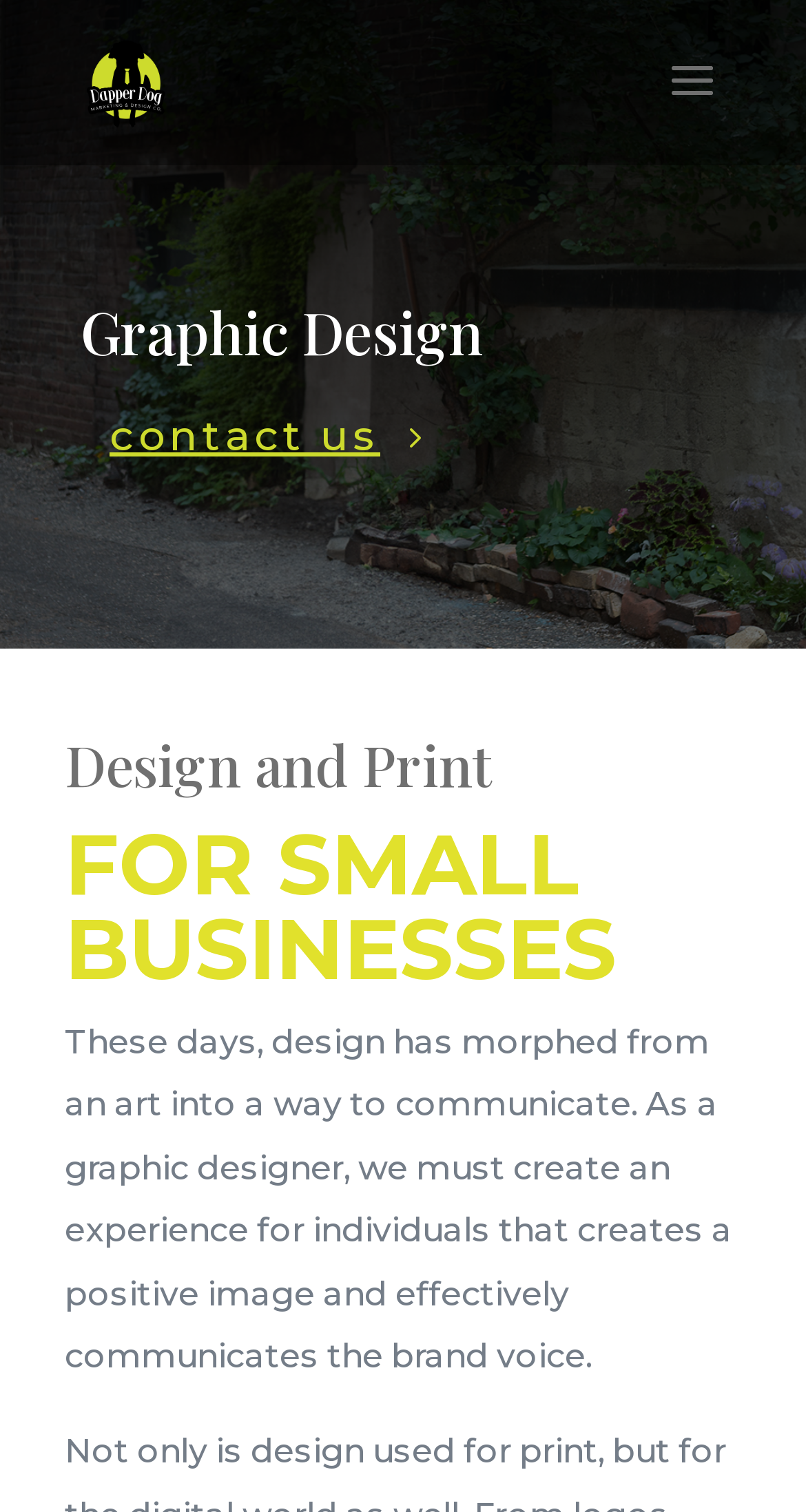Give a short answer using one word or phrase for the question:
What is the main service offered?

Graphic Design